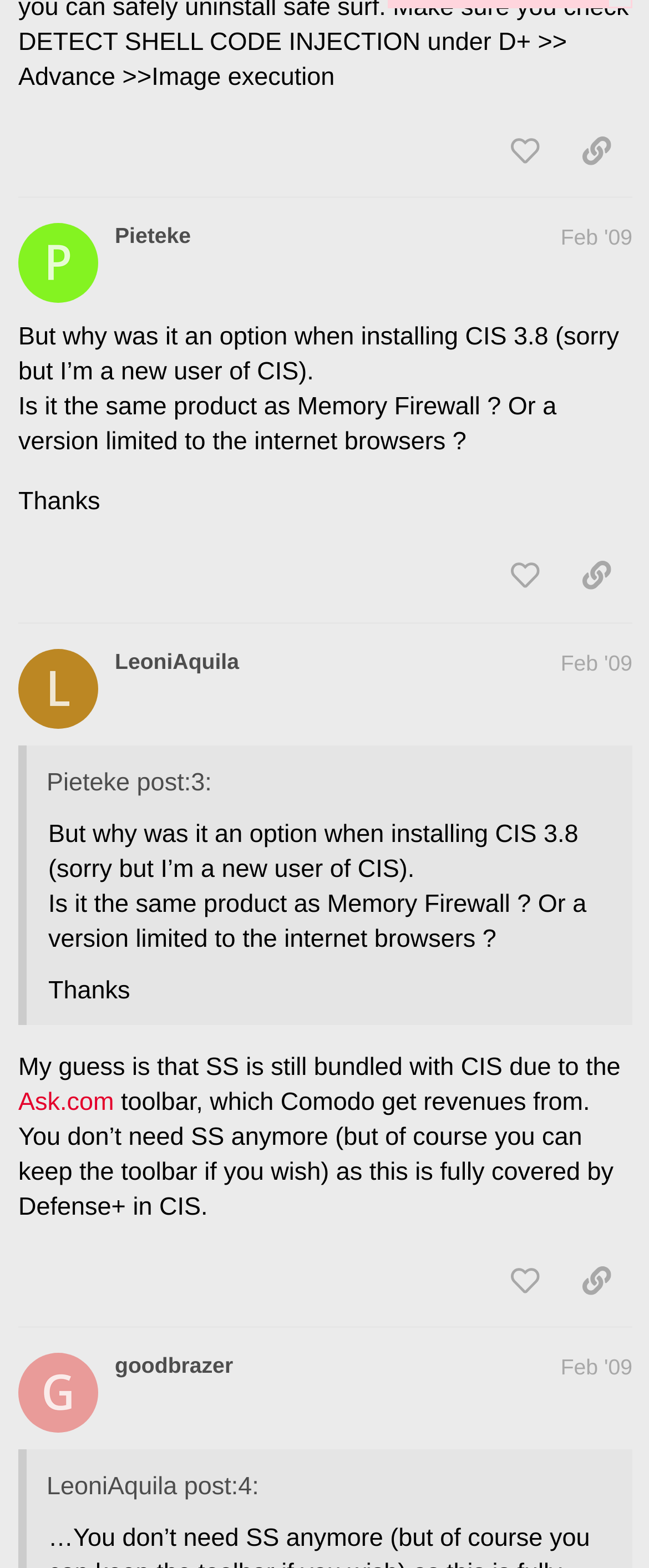Find and indicate the bounding box coordinates of the region you should select to follow the given instruction: "Toggle the menu".

None